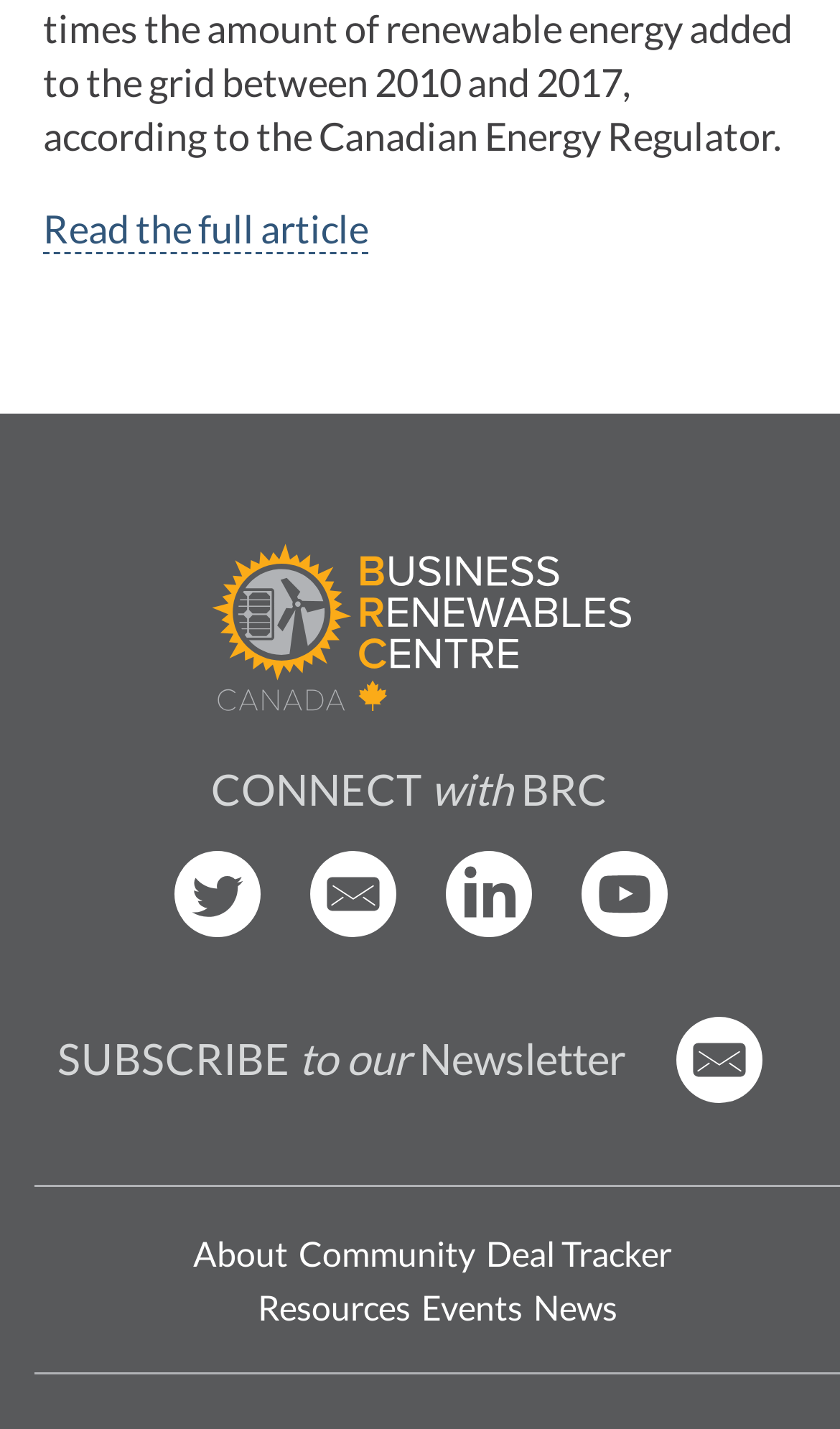Identify the bounding box coordinates for the UI element mentioned here: ".cls-1{fill:#8d8879;}Asset 8". Provide the coordinates as four float values between 0 and 1, i.e., [left, top, right, bottom].

[0.529, 0.634, 0.632, 0.66]